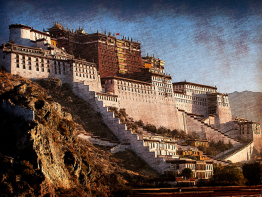Paint a vivid picture with your words by describing the image in detail.

The image features the iconic Potala Palace, a UNESCO World Heritage site located in Lhasa, Tibet. Renowned for its stunning architecture and historical significance, the palace is a symbol of Tibetan Buddhism and serves as a pilgrimage site for many. This breathtaking view captures the grandeur of the palace, perched on a hilltop, with its intricate design and collection of temples and artifacts. The image is prominently featured in the context of day tours available from Lhasa, offering visitors the opportunity to explore the rich cultural heritage of the region through tailored itineraries that include visits to sites like Jokhang Temple and Barkhor Street. This particular tour, highlighted as the "1 Day Lhasa City Private Tour," illustrates the depth of experience travelers can expect when discovering the beautiful landscapes and spiritual history of Tibet.